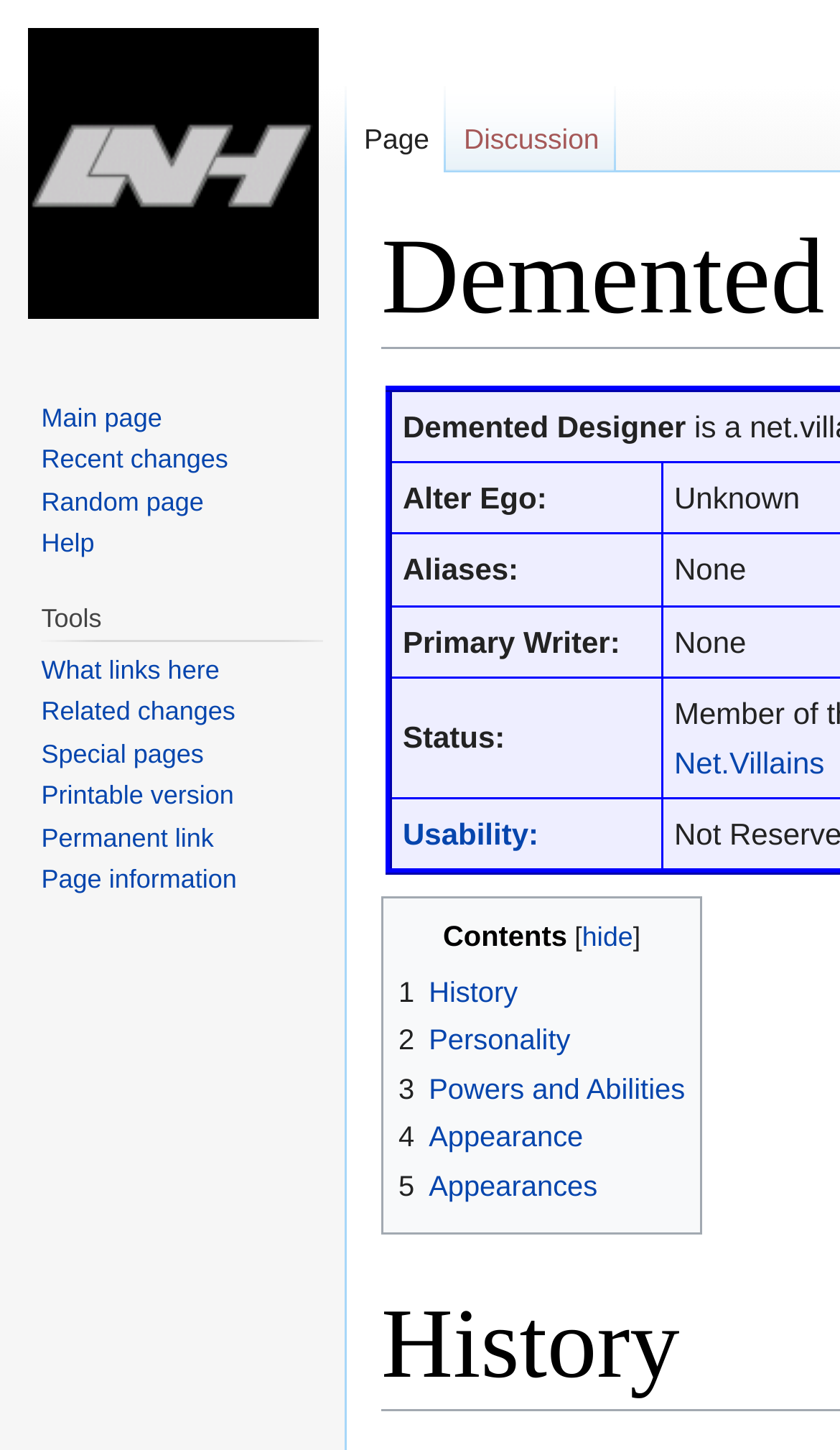Using the image as a reference, answer the following question in as much detail as possible:
What is the text of the link at the top-left corner?

I looked at the top-left corner of the webpage and found a link with the text 'Visit the main page'.